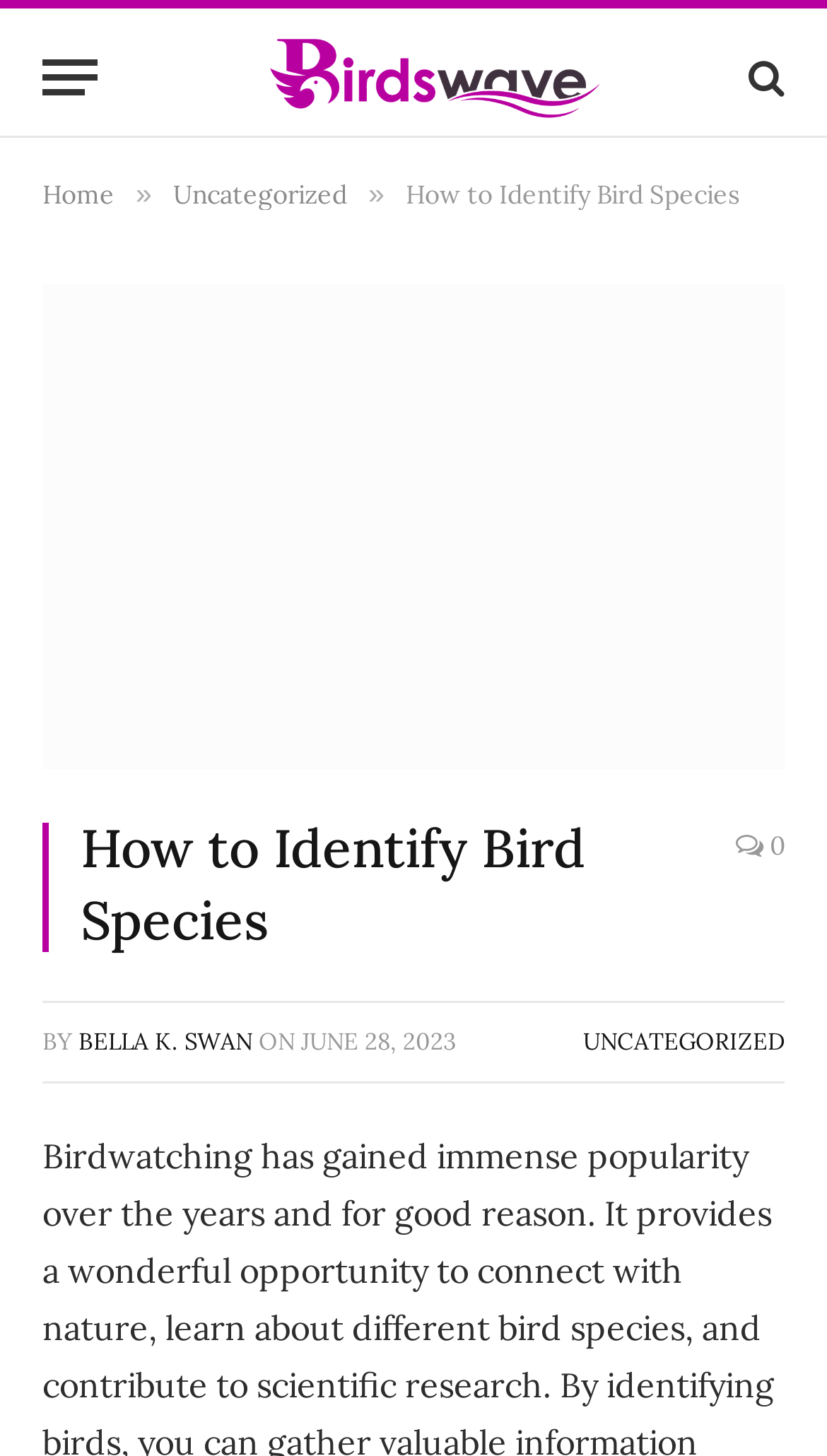What is the name of the website?
Answer the question with as much detail as possible.

The name of the website can be found in the top-left corner of the webpage, where it is written as 'Birds Wave'.